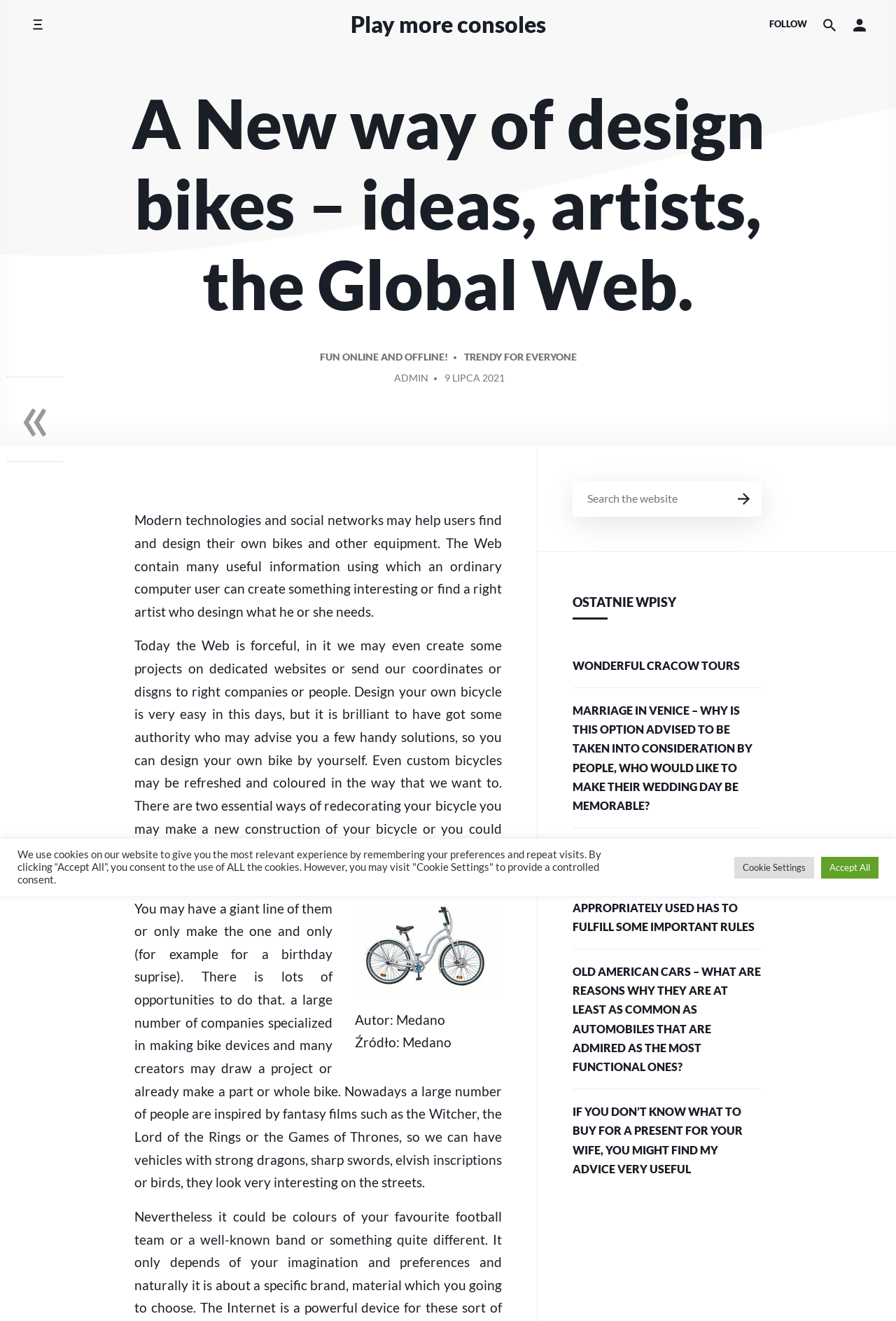Provide a brief response to the question below using one word or phrase:
What is the author of the article?

Medano